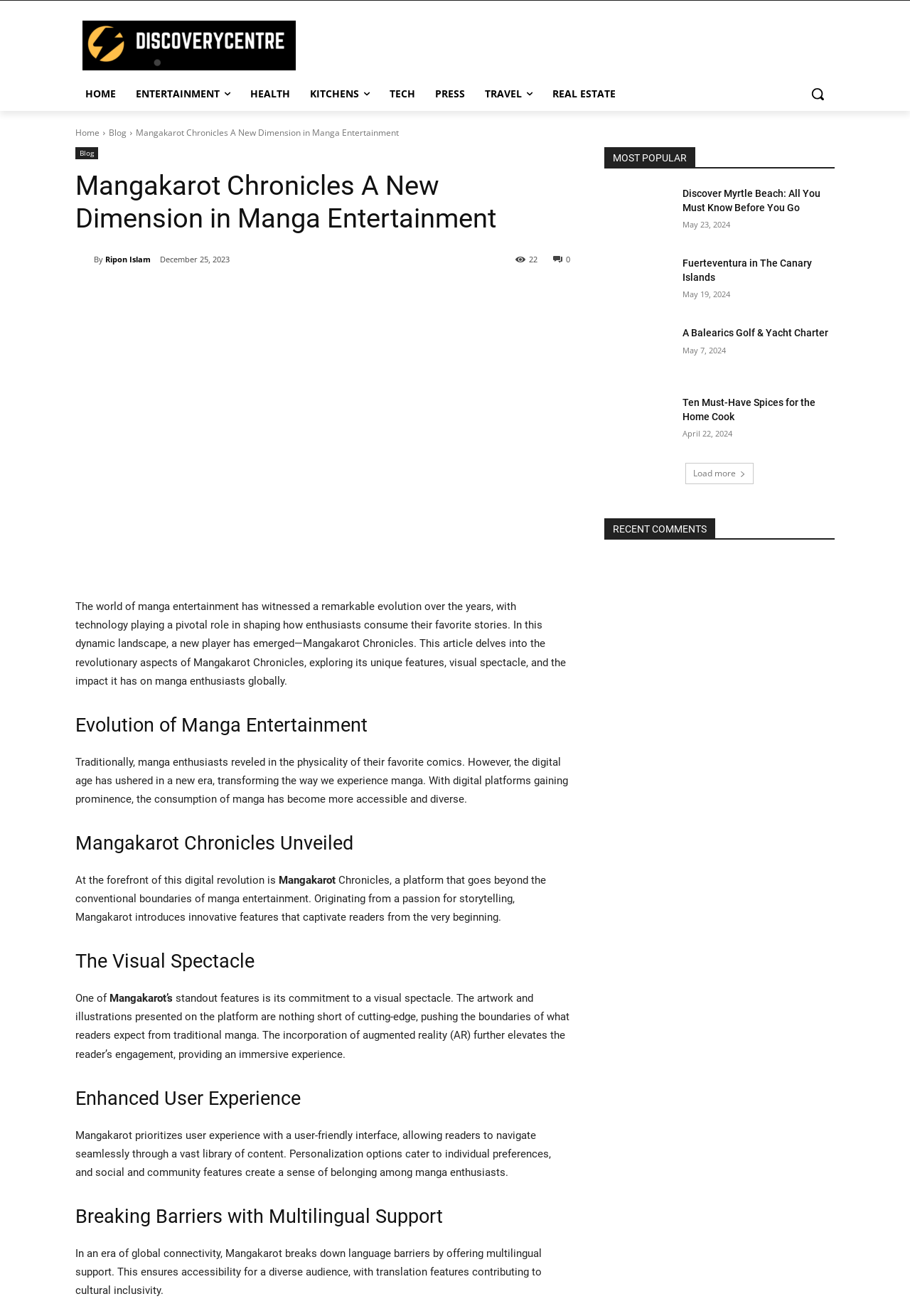What is the name of the platform discussed in the article?
Please provide a single word or phrase as your answer based on the image.

Mangakarot Chronicles